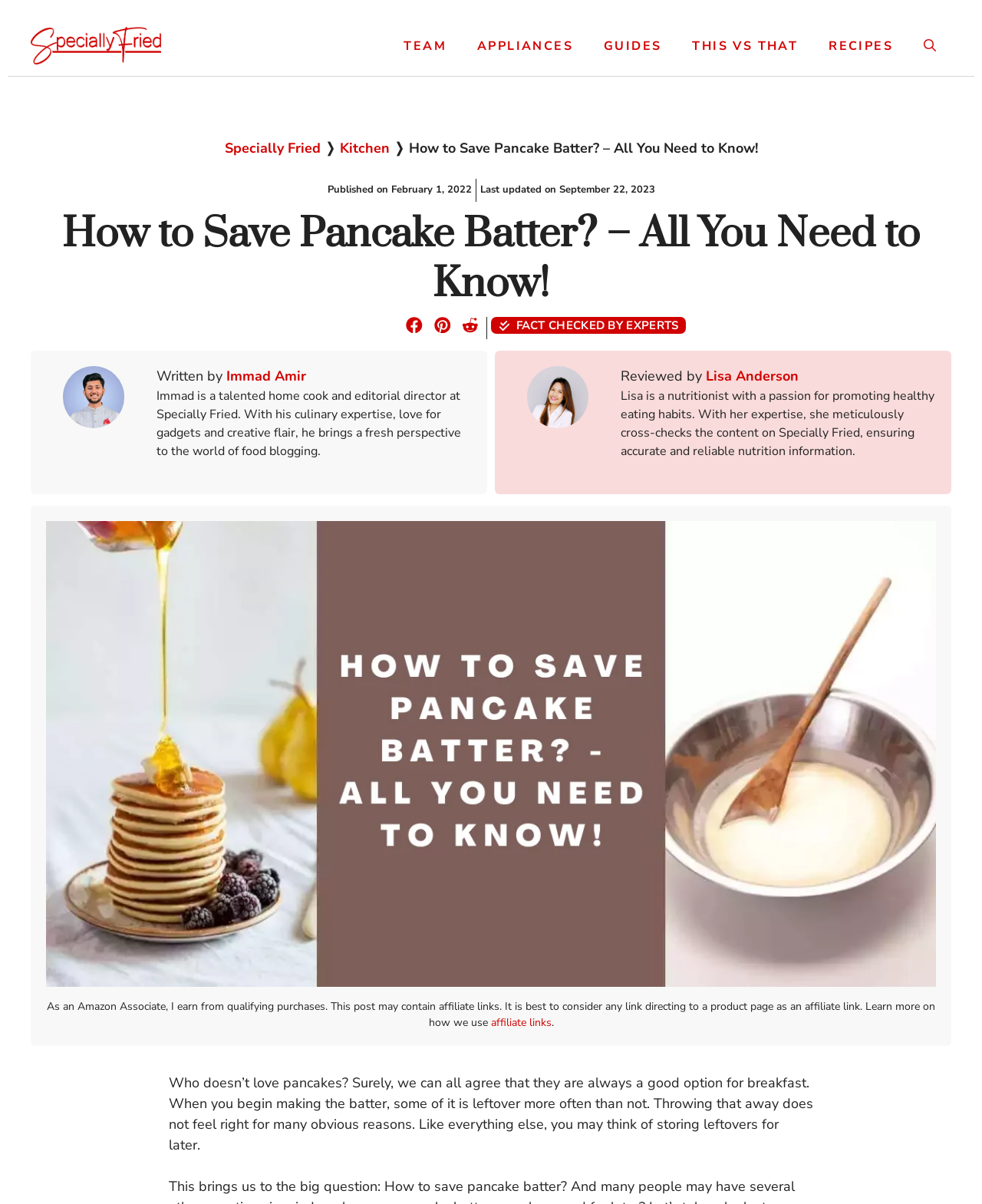Given the element description, predict the bounding box coordinates in the format (top-left x, top-left y, bottom-right x, bottom-right y), using floating point numbers between 0 and 1: This Vs That

[0.689, 0.019, 0.828, 0.057]